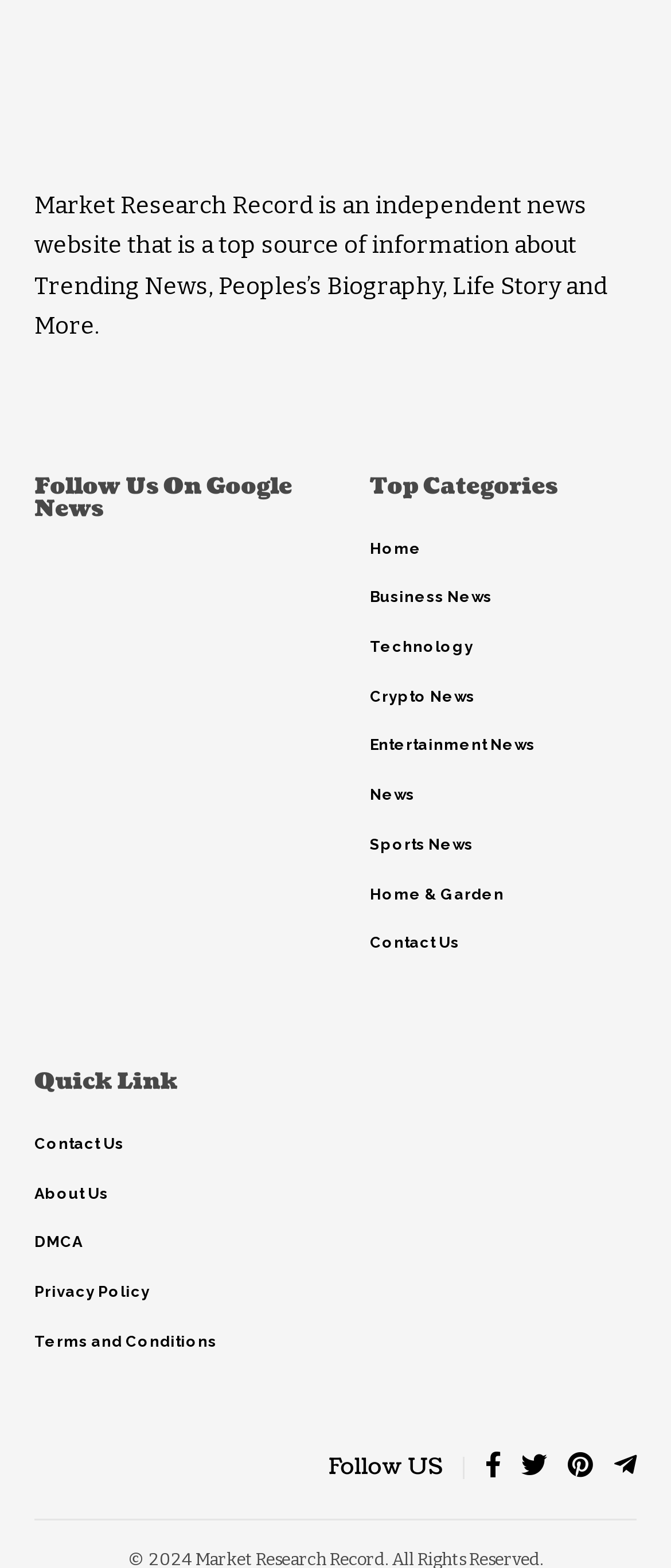What is the last link in the 'Quick Link' section?
Based on the visual content, answer with a single word or a brief phrase.

Terms and Conditions